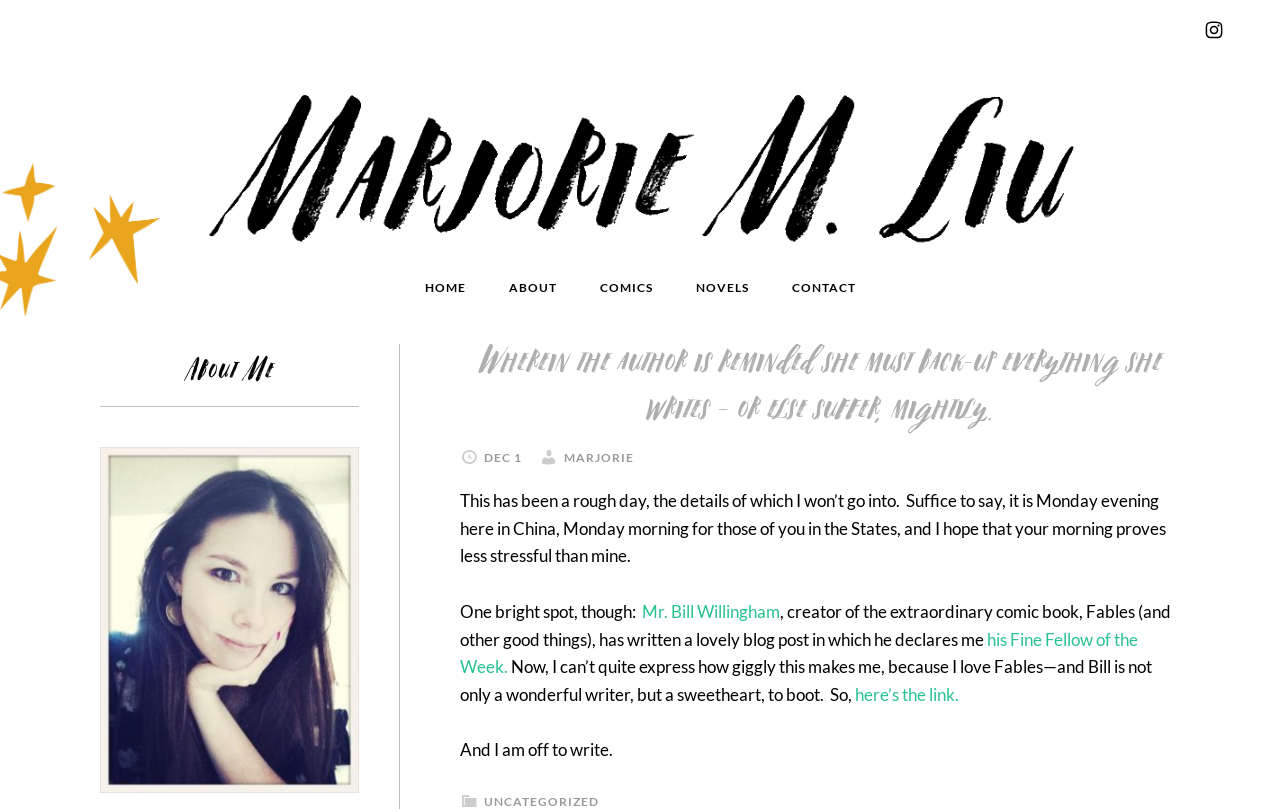What is the author's name?
Please respond to the question thoroughly and include all relevant details.

The author's name is mentioned in the link 'MARJORIE LIU' which is located at the top of the webpage, and also in the link 'MARJORIE' within the article.